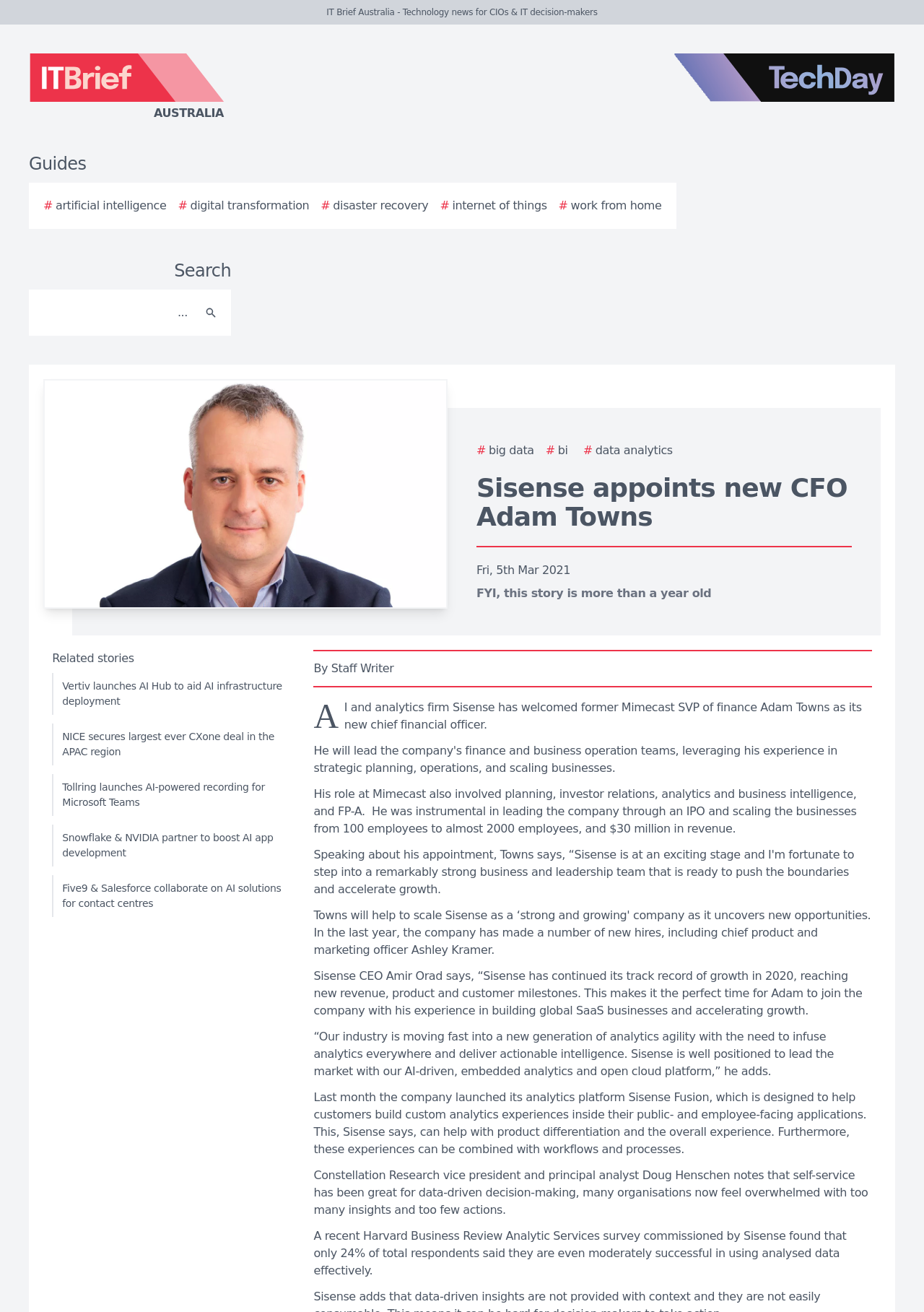What is the name of the person who was appointed as the new CFO?
Look at the screenshot and provide an in-depth answer.

The answer can be found in the heading 'Sisense appoints new CFO Adam Towns' and also in the text 'AI and analytics firm Sisense has welcomed former Mimecast SVP of finance Adam Towns as its new chief financial officer.'